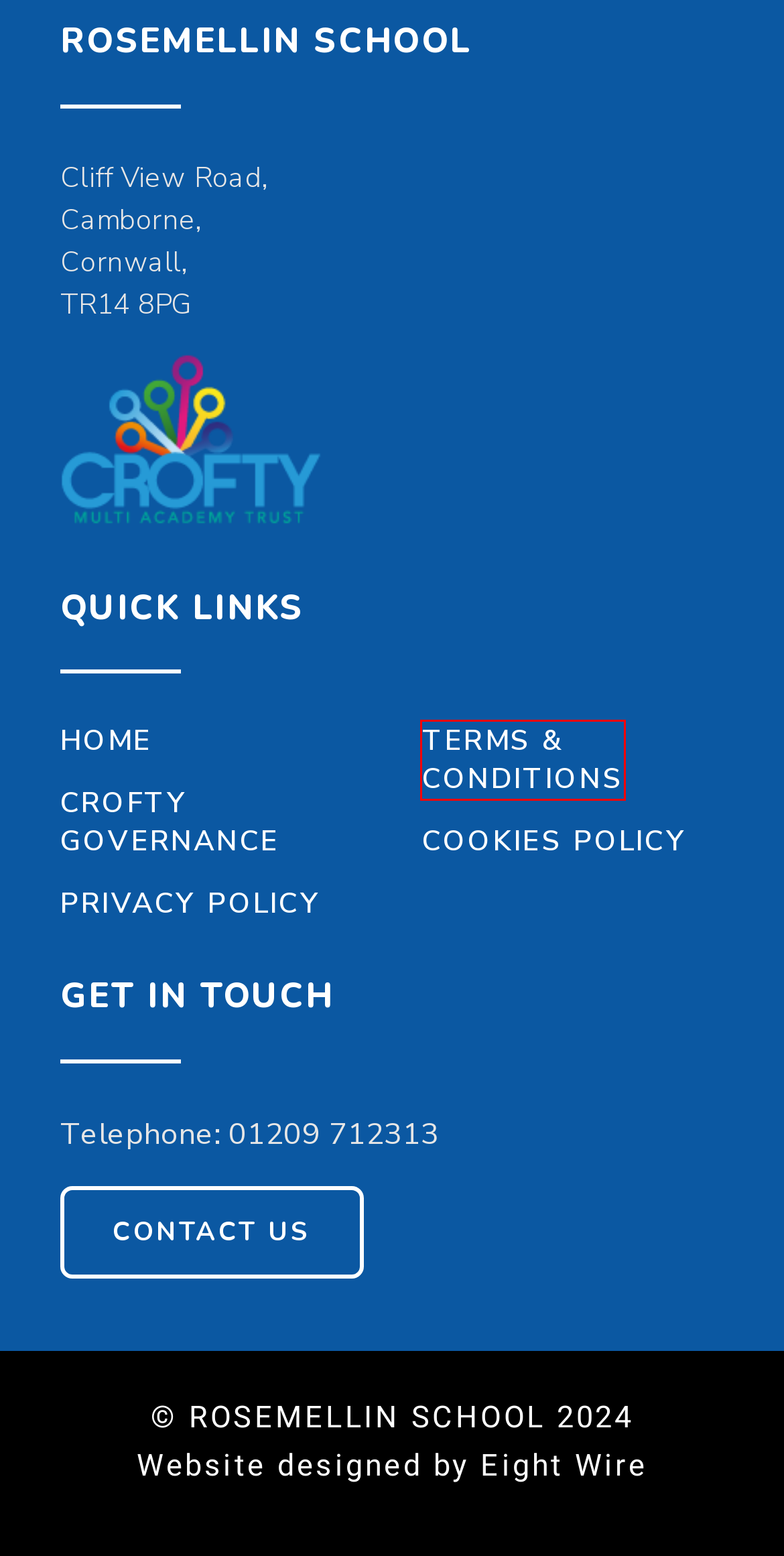You are provided with a screenshot of a webpage containing a red rectangle bounding box. Identify the webpage description that best matches the new webpage after the element in the bounding box is clicked. Here are the potential descriptions:
A. Terms & Conditions - Rosemellin School
B. Our School - Rosemellin School
C. Welcome to The Crofty MAT - Crofty Multi Academy Trust
D. Cookies Policy - Rosemellin School
E. Privacy Policy - Rosemellin School
F. Eight Wire | Full service creative marketing agency based in Falmouth
G. School Emergency Closure - Rosemellin School
H. Reading KS2 - Rosemellin School

A